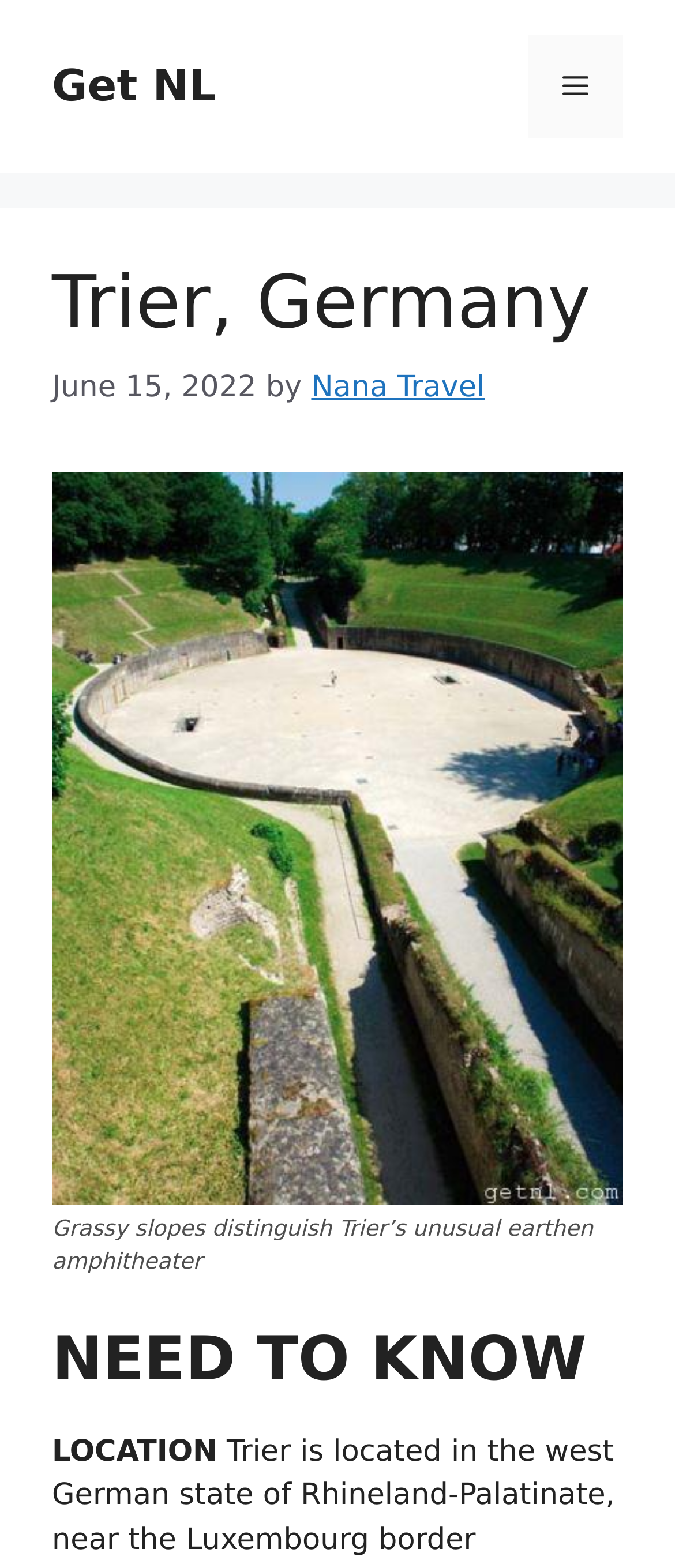Given the following UI element description: "Menu", find the bounding box coordinates in the webpage screenshot.

[0.782, 0.022, 0.923, 0.088]